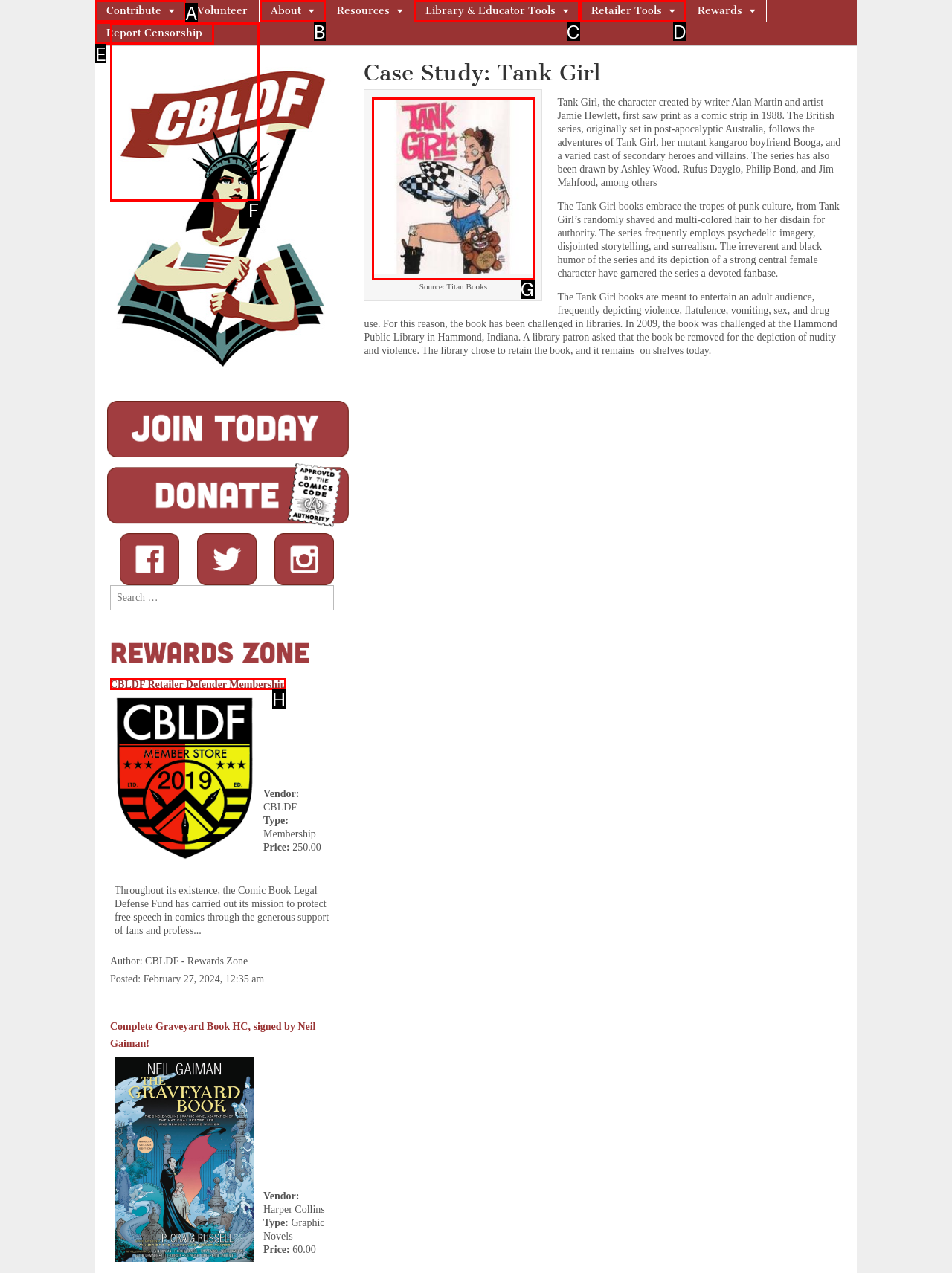Determine which HTML element I should select to execute the task: Check the 'CBLDF Retailer Defender Membership' offer
Reply with the corresponding option's letter from the given choices directly.

H